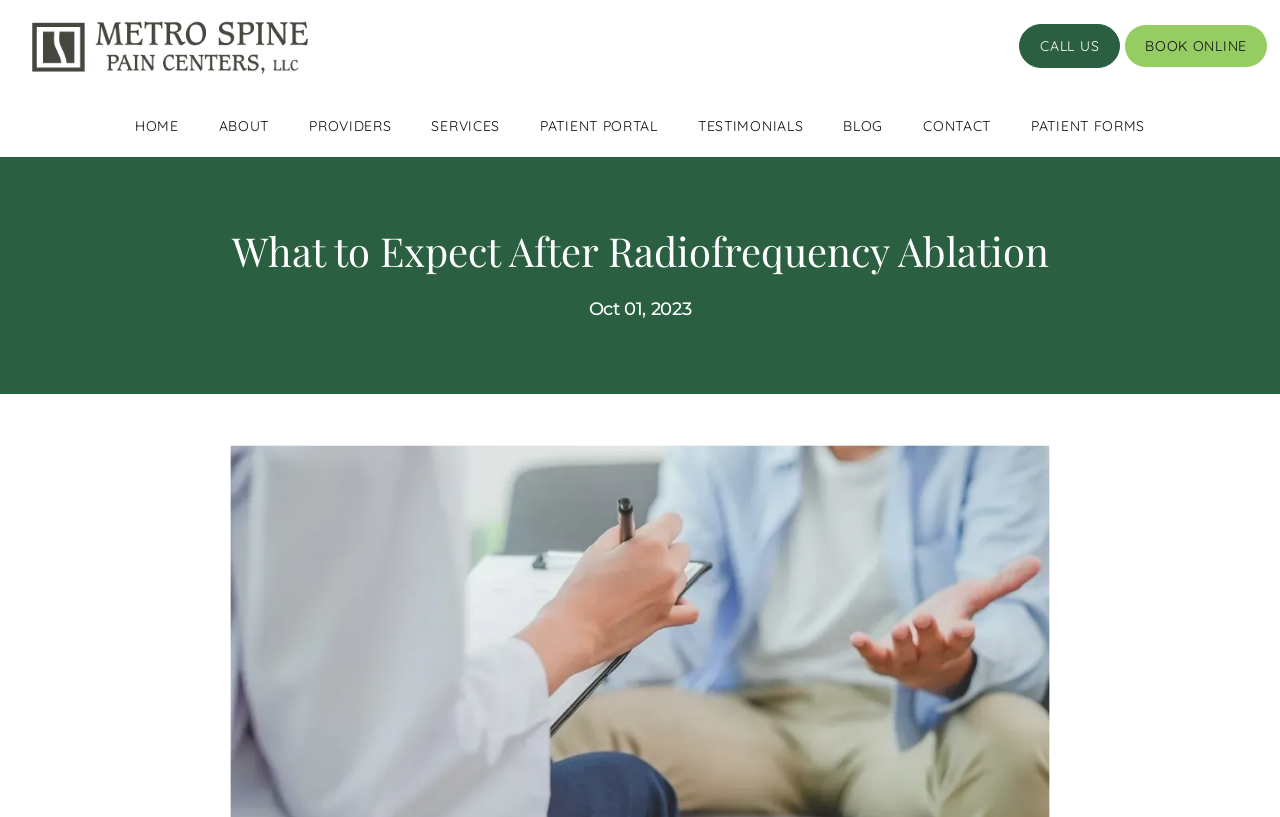Can you find the bounding box coordinates of the area I should click to execute the following instruction: "click the BOOK ONLINE button"?

[0.877, 0.027, 0.992, 0.09]